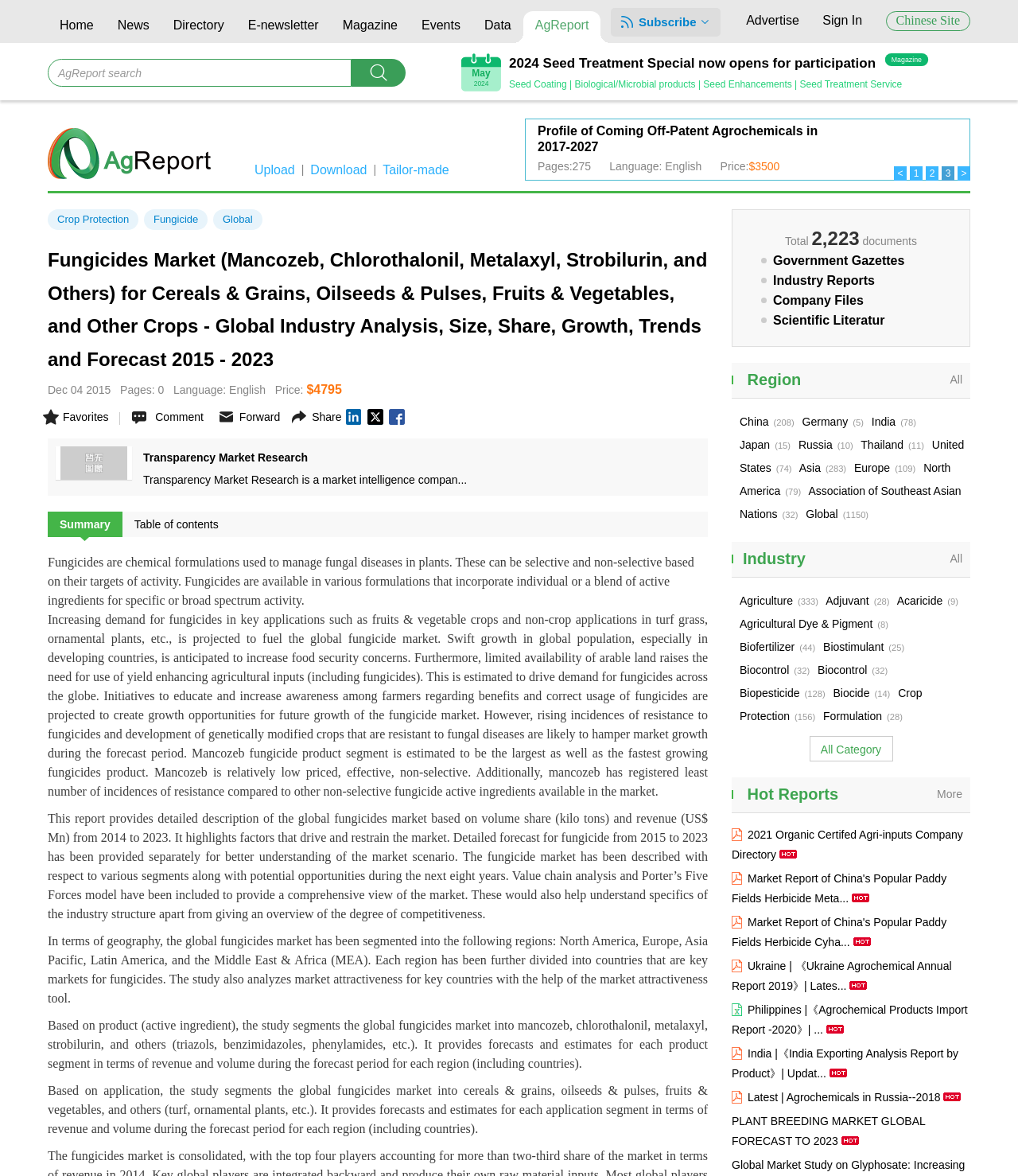What is the language of the report 'New Off-Patent/Generic Active Ingredients and Mixture Products--Post...'?
Using the visual information, answer the question in a single word or phrase.

English